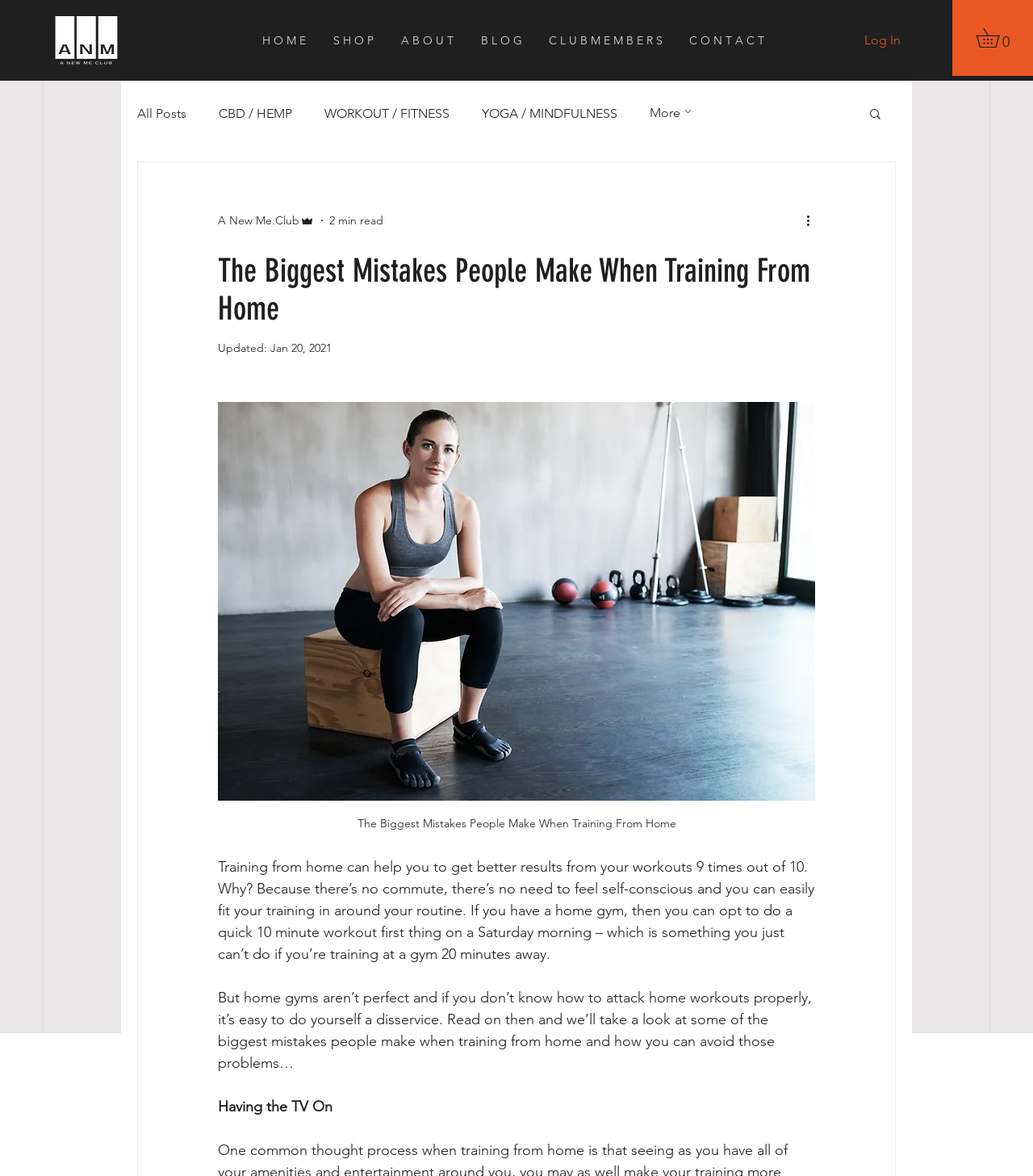What is one of the mistakes people make when training from home?
Please answer the question with as much detail as possible using the screenshot.

Based on the webpage content, one of the mistakes people make when training from home is having the TV on, which is mentioned in the blog post as one of the biggest mistakes.